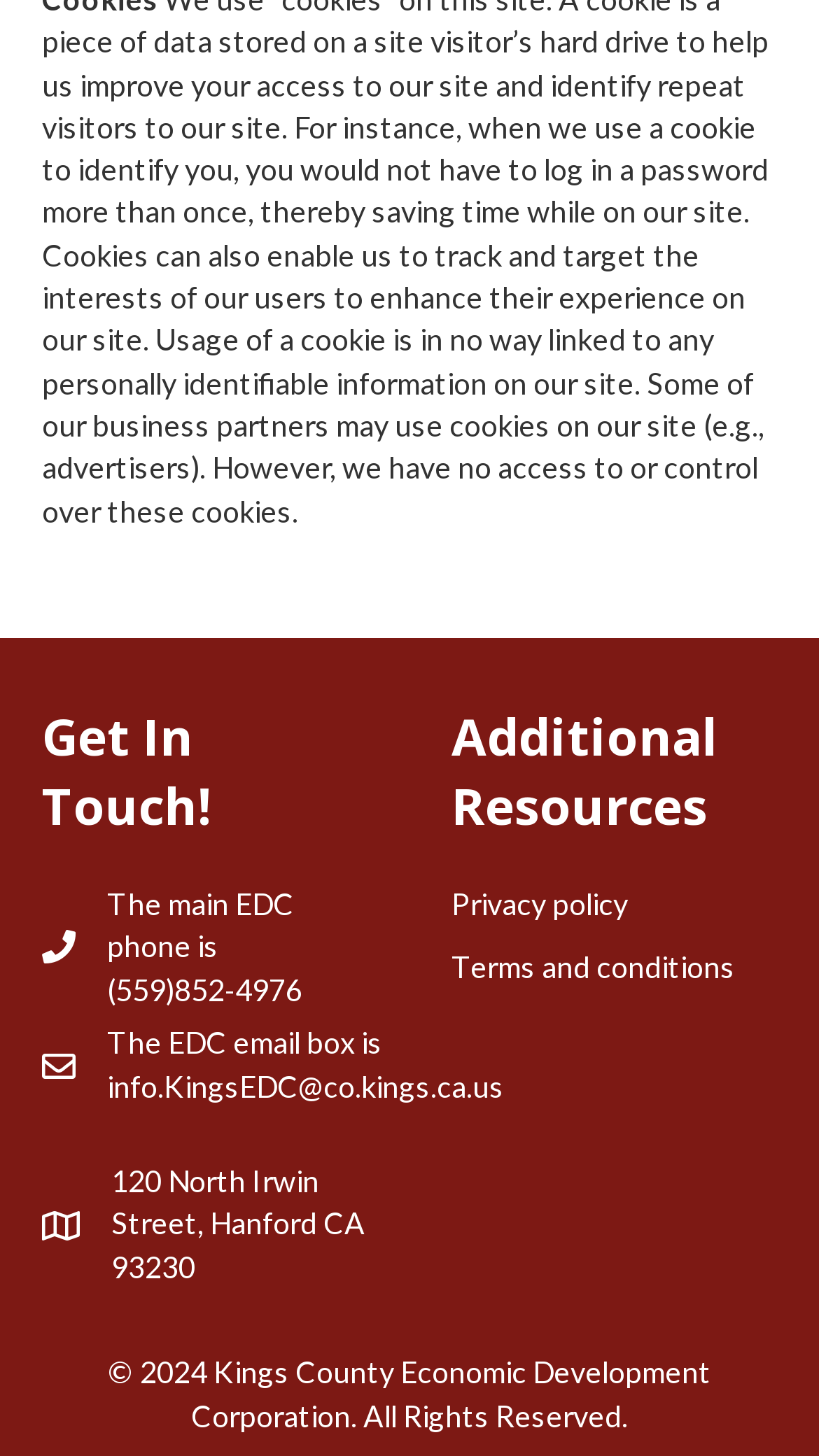What is the address of the EDC?
Look at the screenshot and provide an in-depth answer.

The address of the EDC can be found in the 'Get In Touch!' section, which is a heading on the webpage. Below this heading, there is a link '120 North Irwin Street, Hanford CA 93230', which is the address.